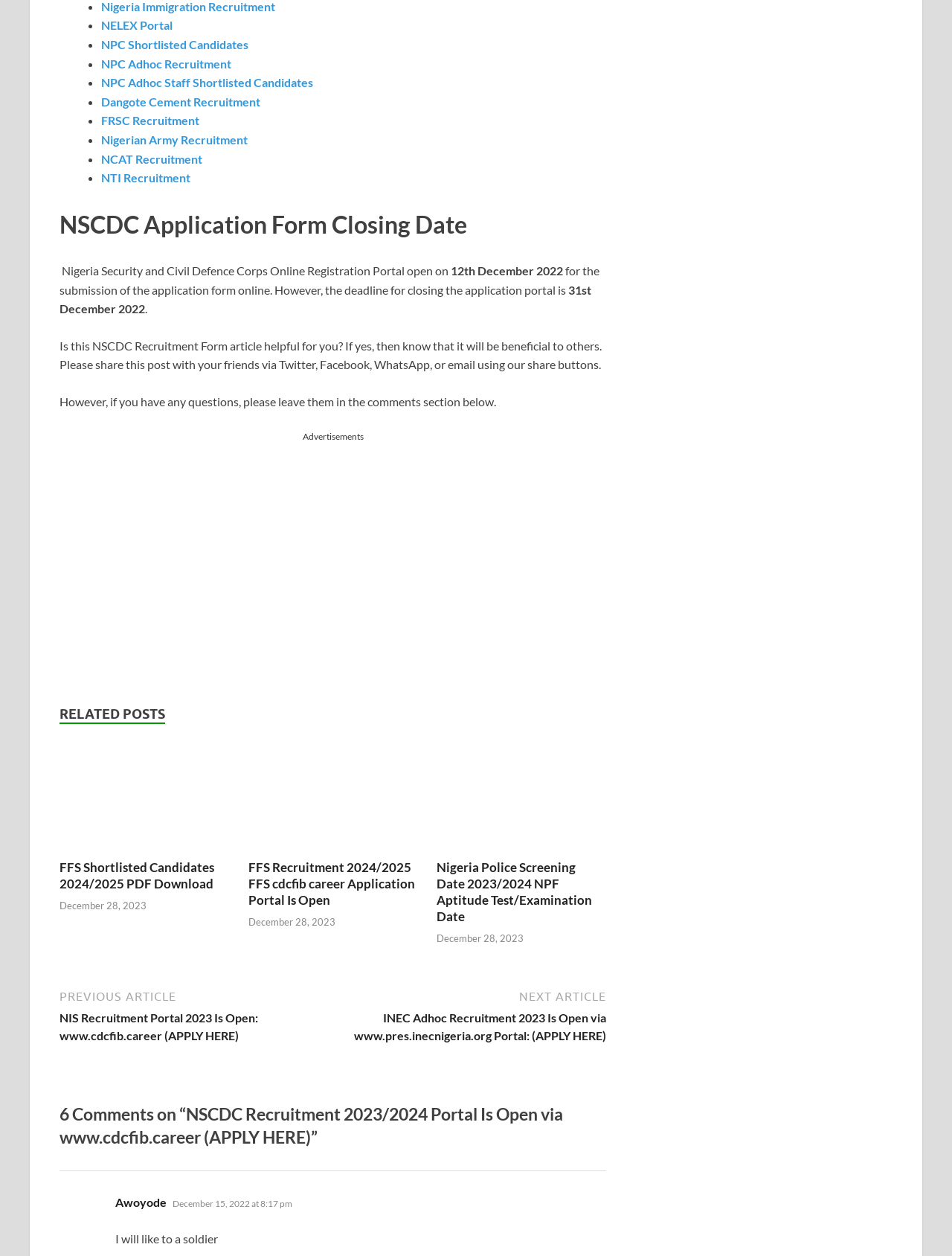Find the bounding box coordinates for the area you need to click to carry out the instruction: "Go to Nigeria Police Screening Date". The coordinates should be four float numbers between 0 and 1, indicated as [left, top, right, bottom].

[0.459, 0.671, 0.637, 0.682]